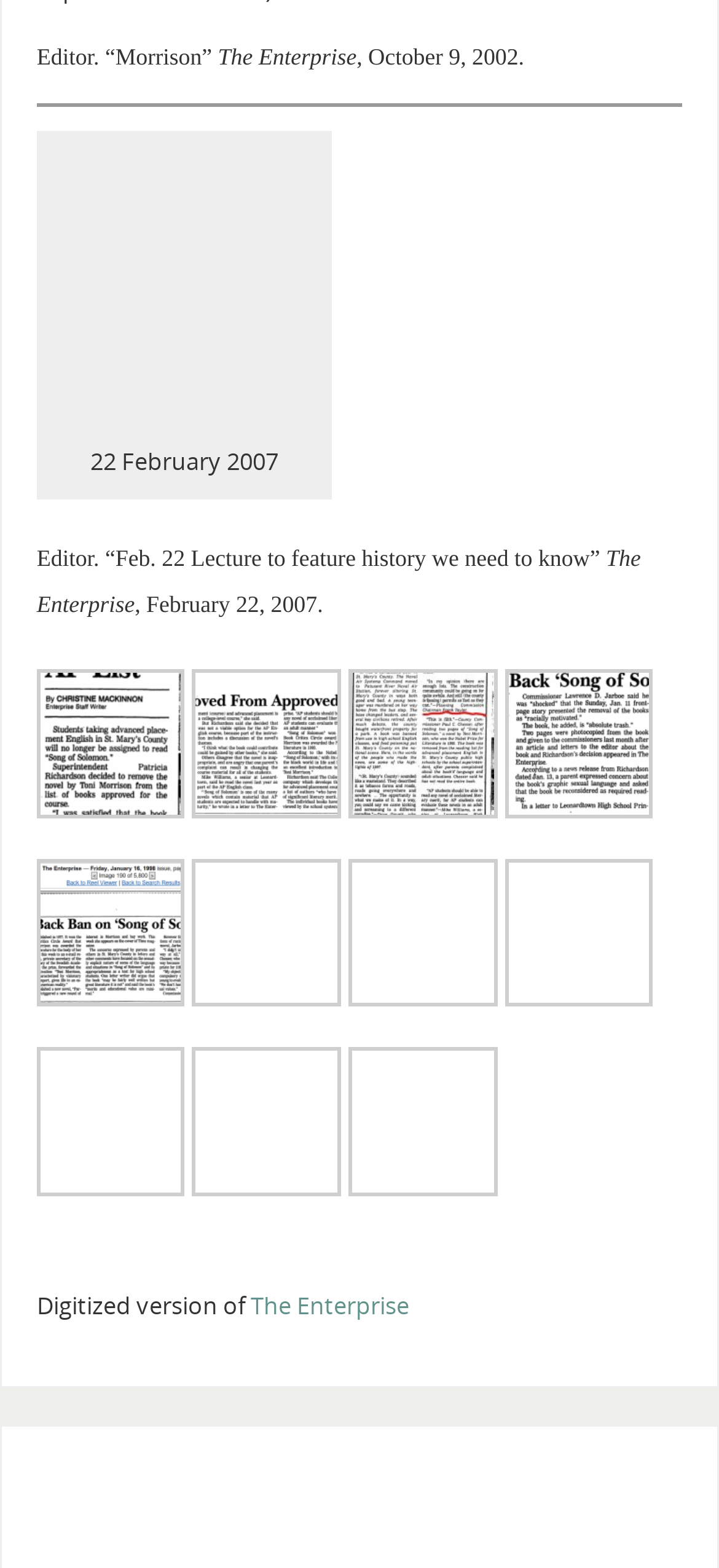Please provide a brief answer to the following inquiry using a single word or phrase:
How many description lists are on this webpage?

9